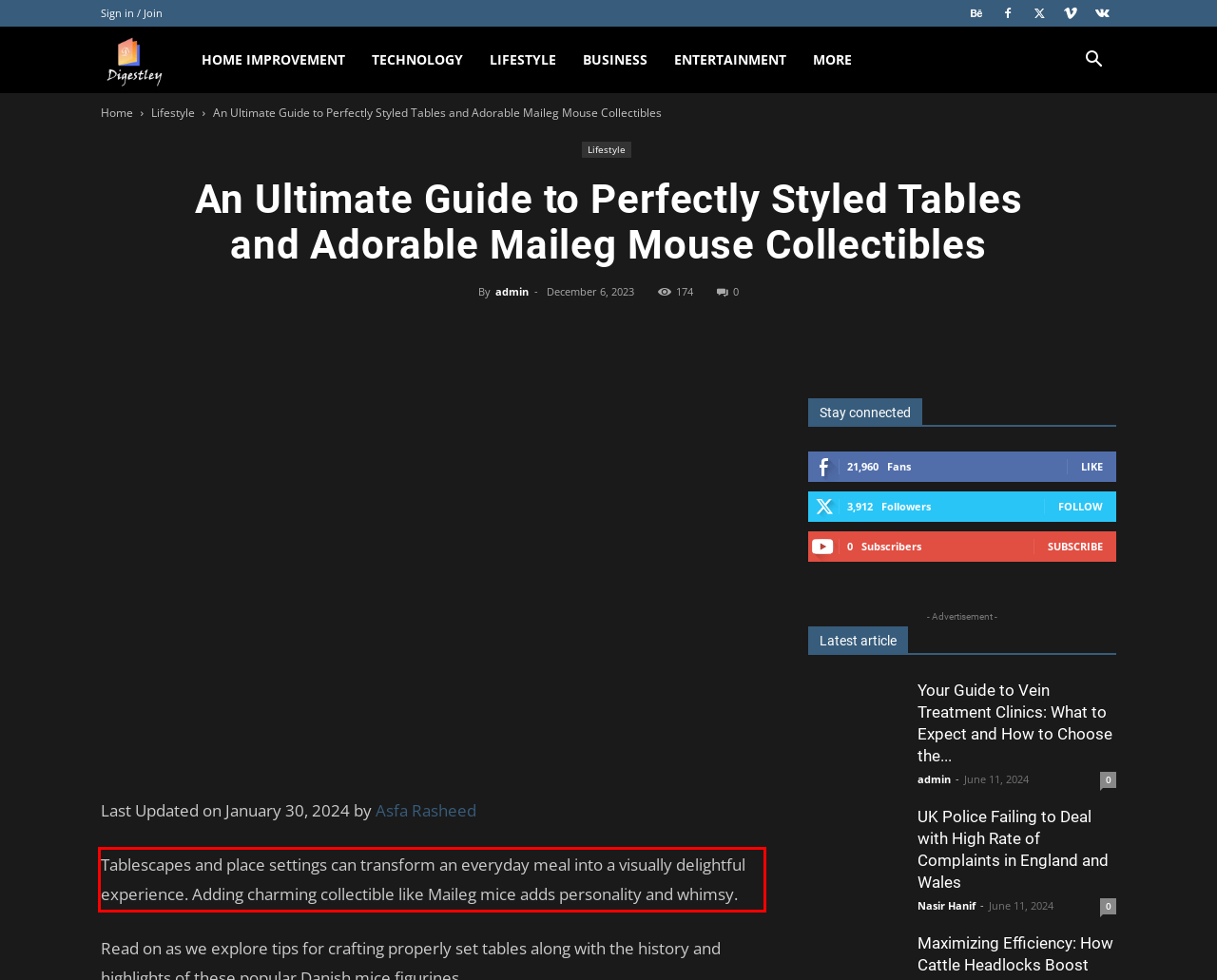Please identify and extract the text from the UI element that is surrounded by a red bounding box in the provided webpage screenshot.

Tablescapes and place settings can transform an everyday meal into a visually delightful experience. Adding charming collectible like Maileg mice adds personality and whimsy.